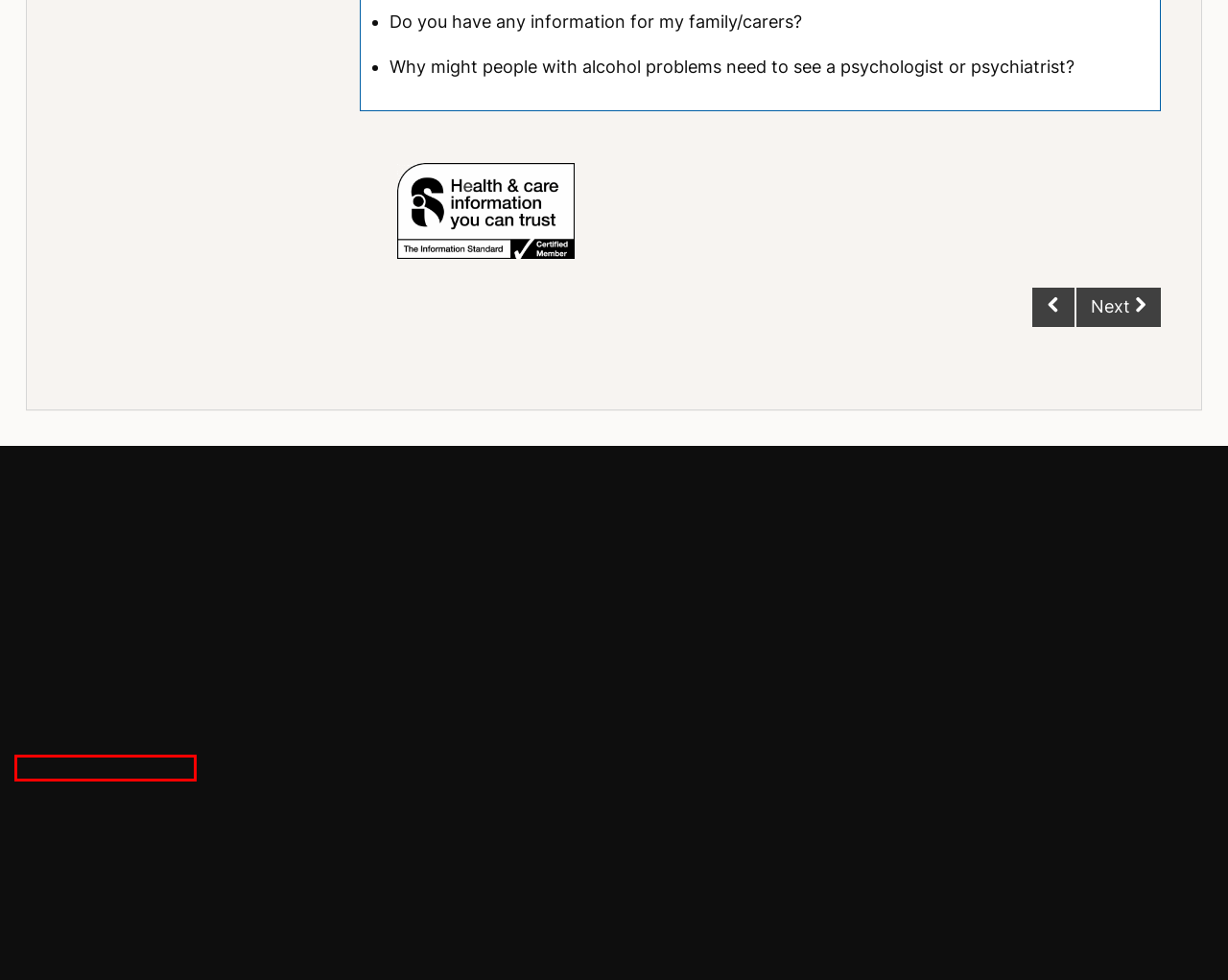A screenshot of a webpage is provided, featuring a red bounding box around a specific UI element. Identify the webpage description that most accurately reflects the new webpage after interacting with the selected element. Here are the candidates:
A. Reusing our content | NICE
B. Knowledge resources | Evidence and best practice resources | What we do | About | NICE
C. NICE syndication API | What we do | About | NICE
D. Glossary | NICE
E. Freedom of Information | NICE
F. Accessibility | NICE
G. Life sciences: how to get your product to market | What we do | About | NICE
H. NICE newsletters and alerts | NICE

B